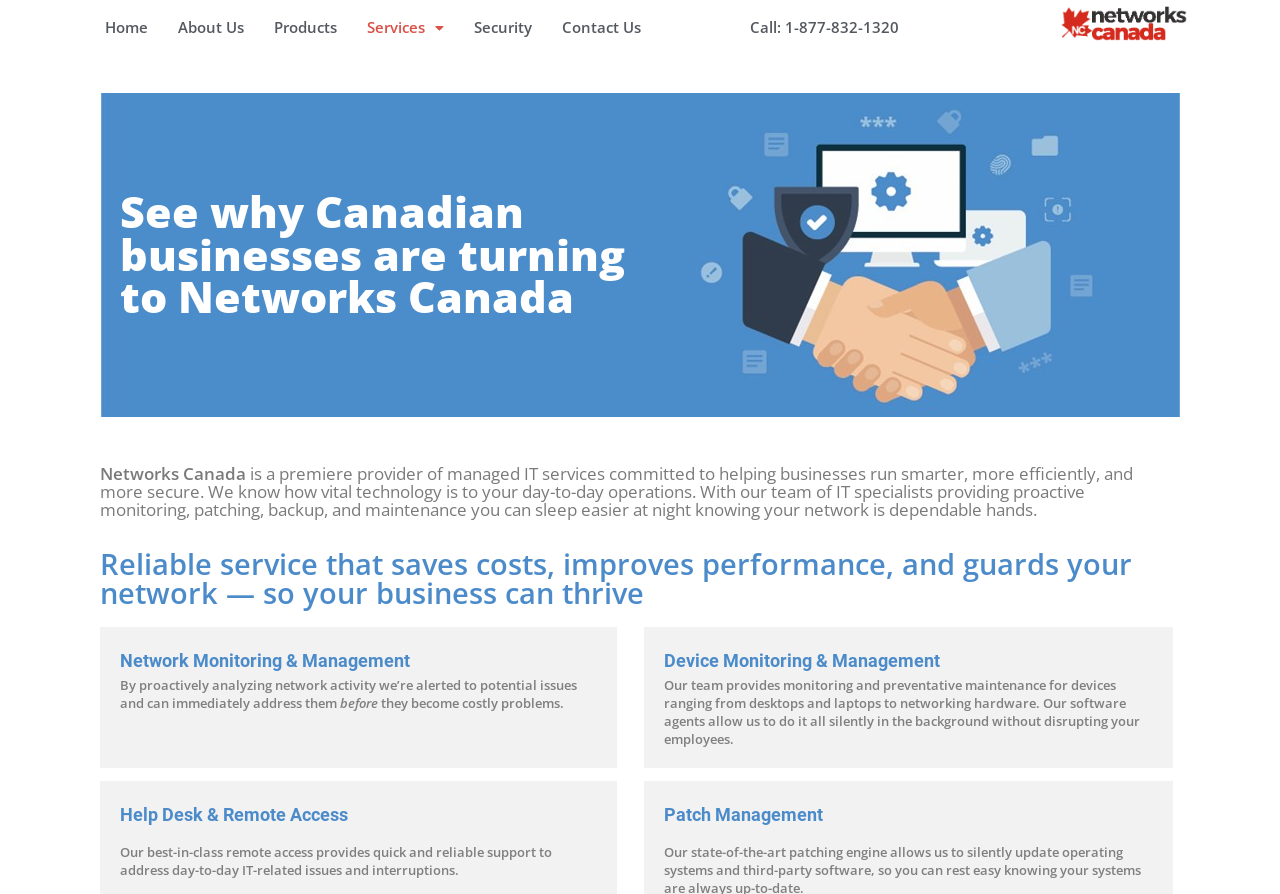Please mark the bounding box coordinates of the area that should be clicked to carry out the instruction: "Learn about Networks Canada".

[0.2, 0.213, 0.506, 0.357]